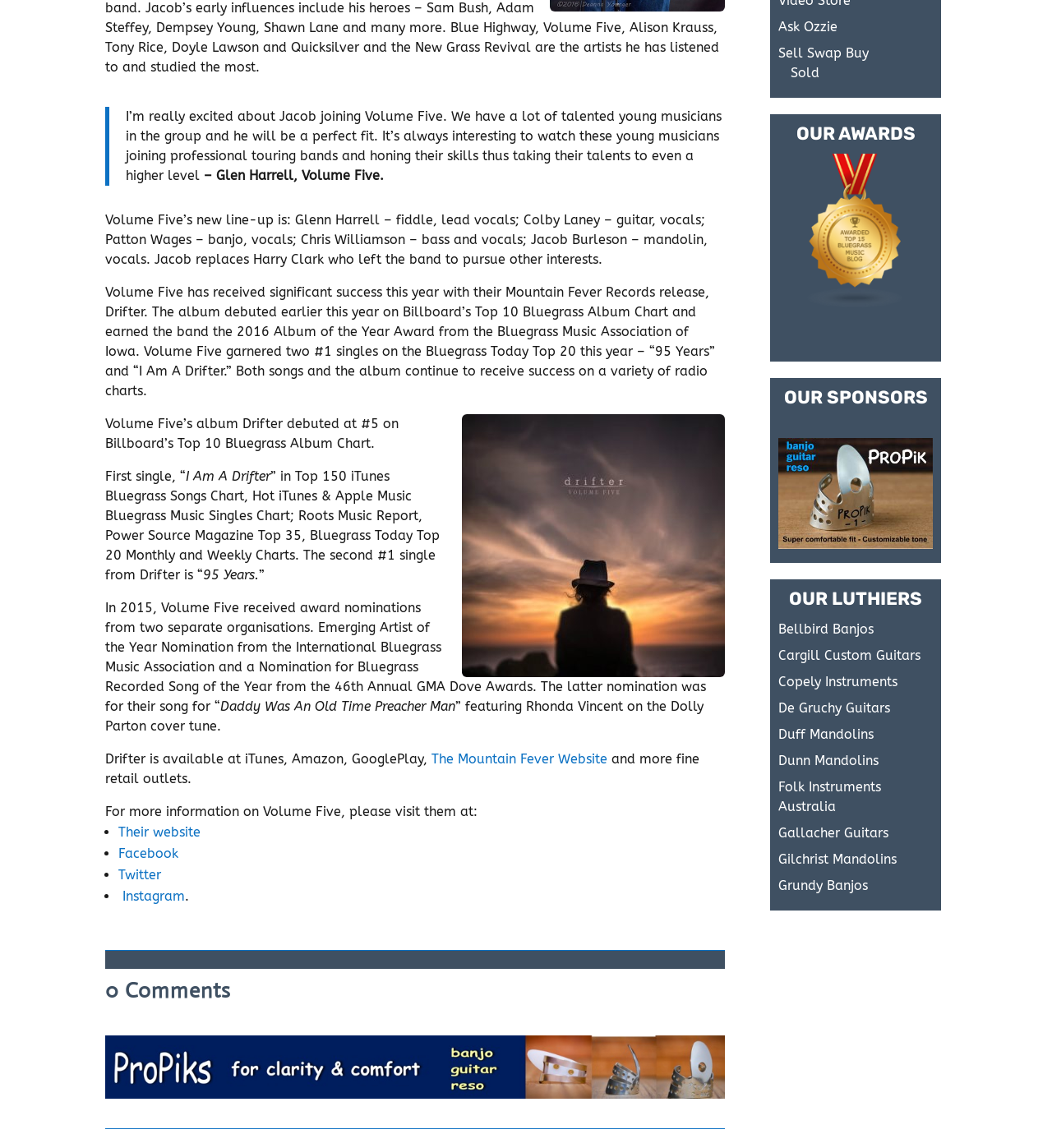Please locate the bounding box coordinates of the element that should be clicked to complete the given instruction: "Check out Volume Five's website".

[0.112, 0.718, 0.191, 0.732]